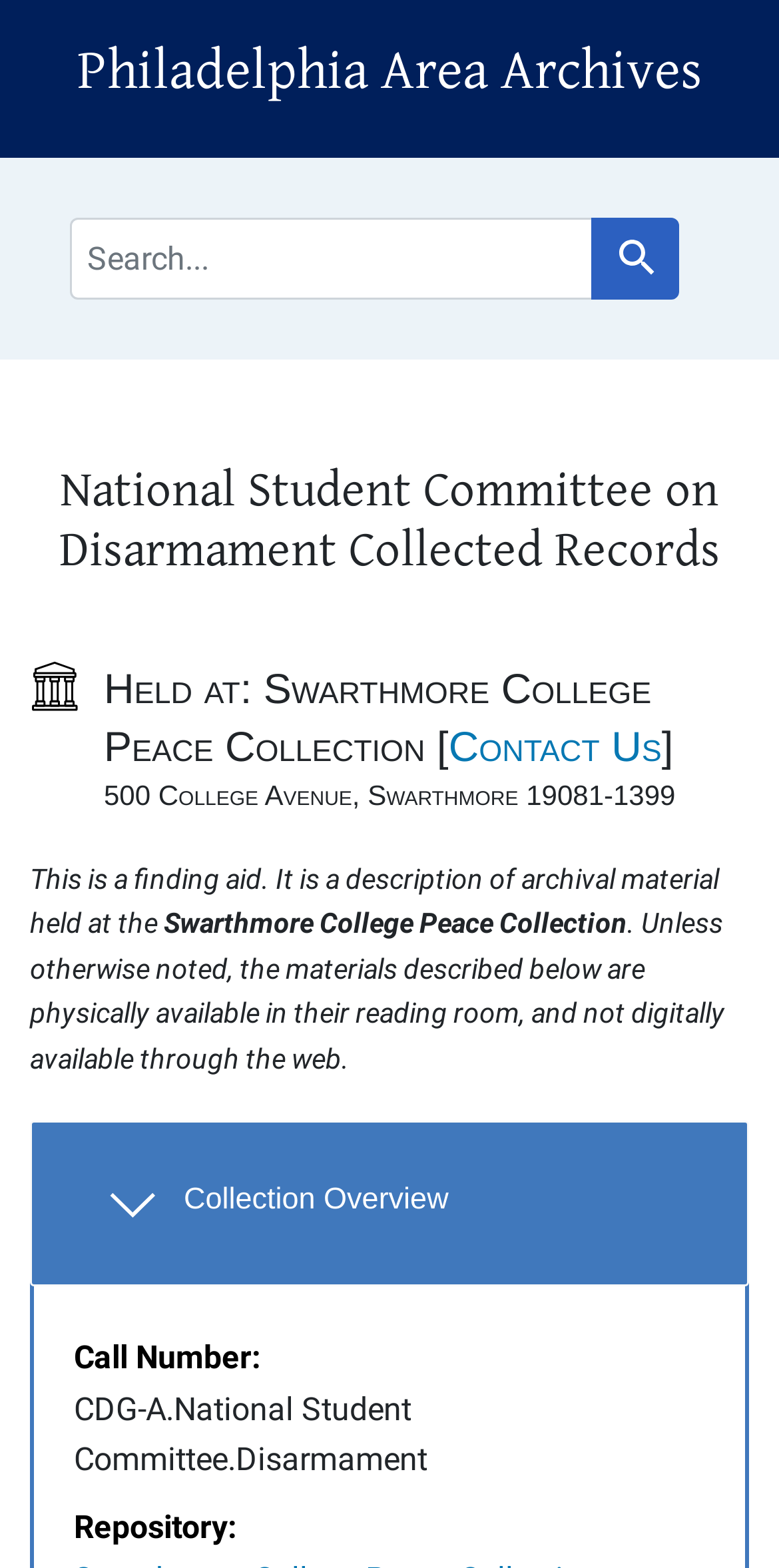What is the purpose of the button 'Collection Overview'?
Identify the answer in the screenshot and reply with a single word or phrase.

To expand the collection overview section